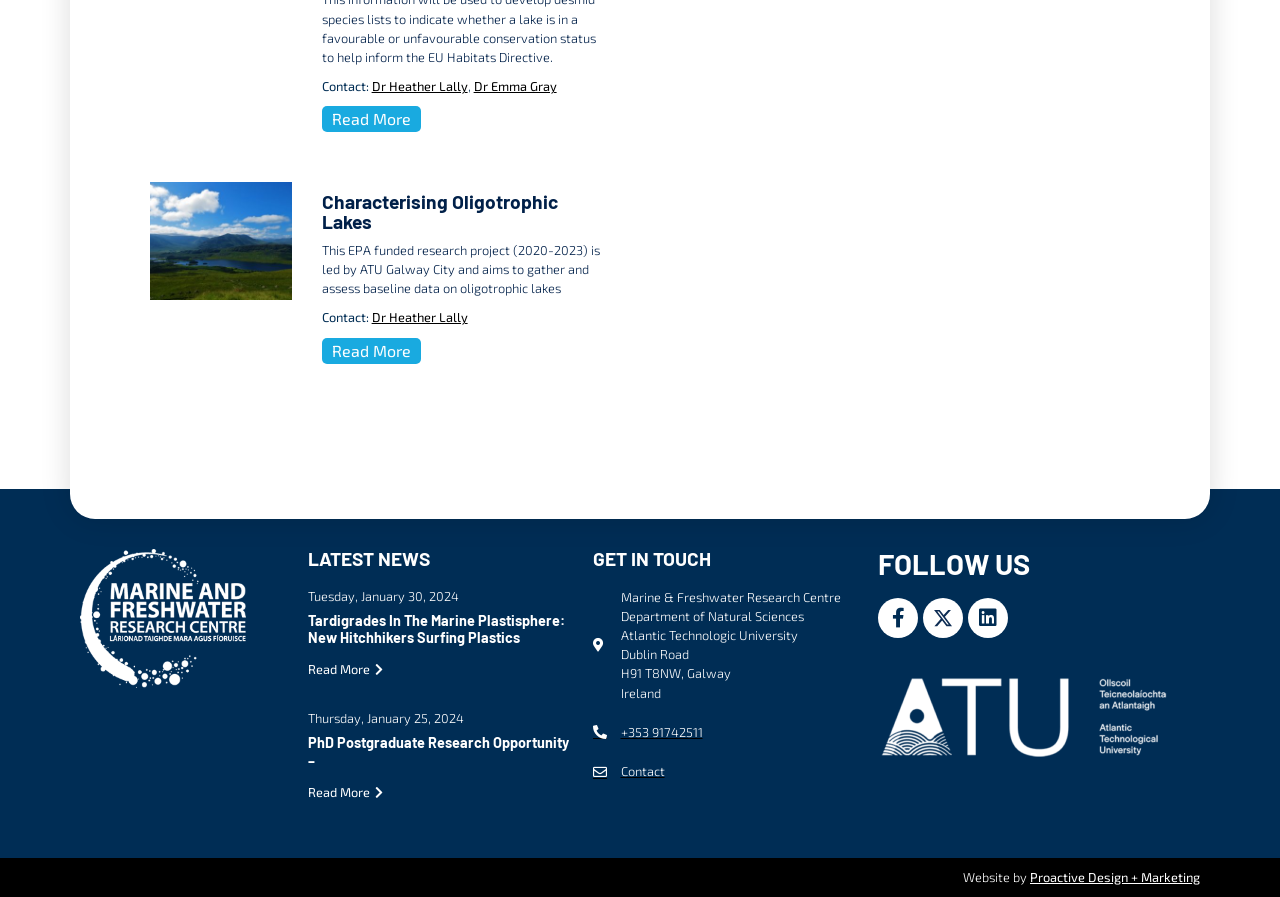Please identify the bounding box coordinates for the region that you need to click to follow this instruction: "Get in touch with the Marine & Freshwater Research Centre".

[0.463, 0.806, 0.67, 0.827]